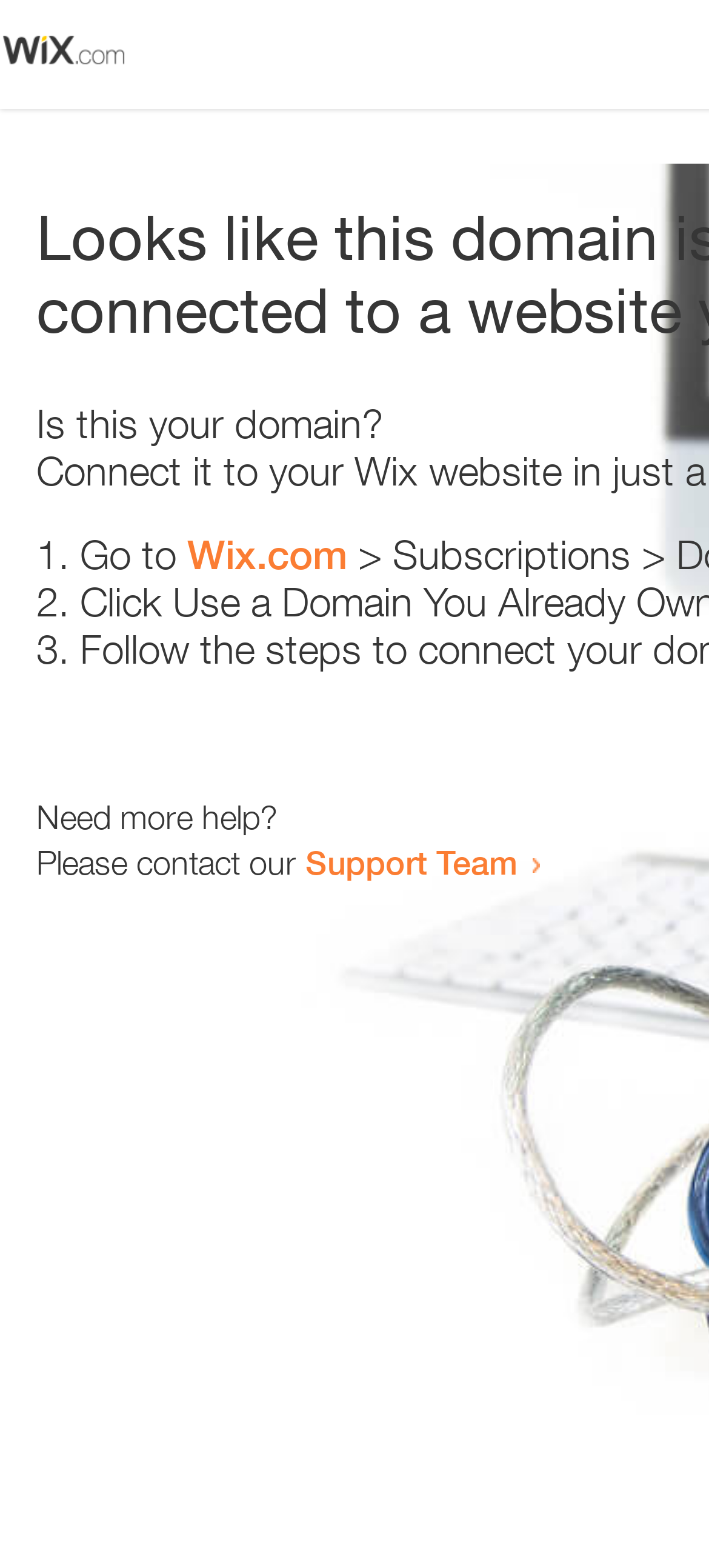Construct a comprehensive caption that outlines the webpage's structure and content.

The webpage appears to be an error page, with a small image at the top left corner. Below the image, there is a question "Is this your domain?" in a prominent position. 

To the right of the question, there is a numbered list with three items. The first item starts with "1." and suggests going to "Wix.com". The second item starts with "2." and the third item starts with "3.", but their contents are not specified. 

Below the list, there is a message "Need more help?" followed by a sentence "Please contact our Support Team" with a link to the Support Team.